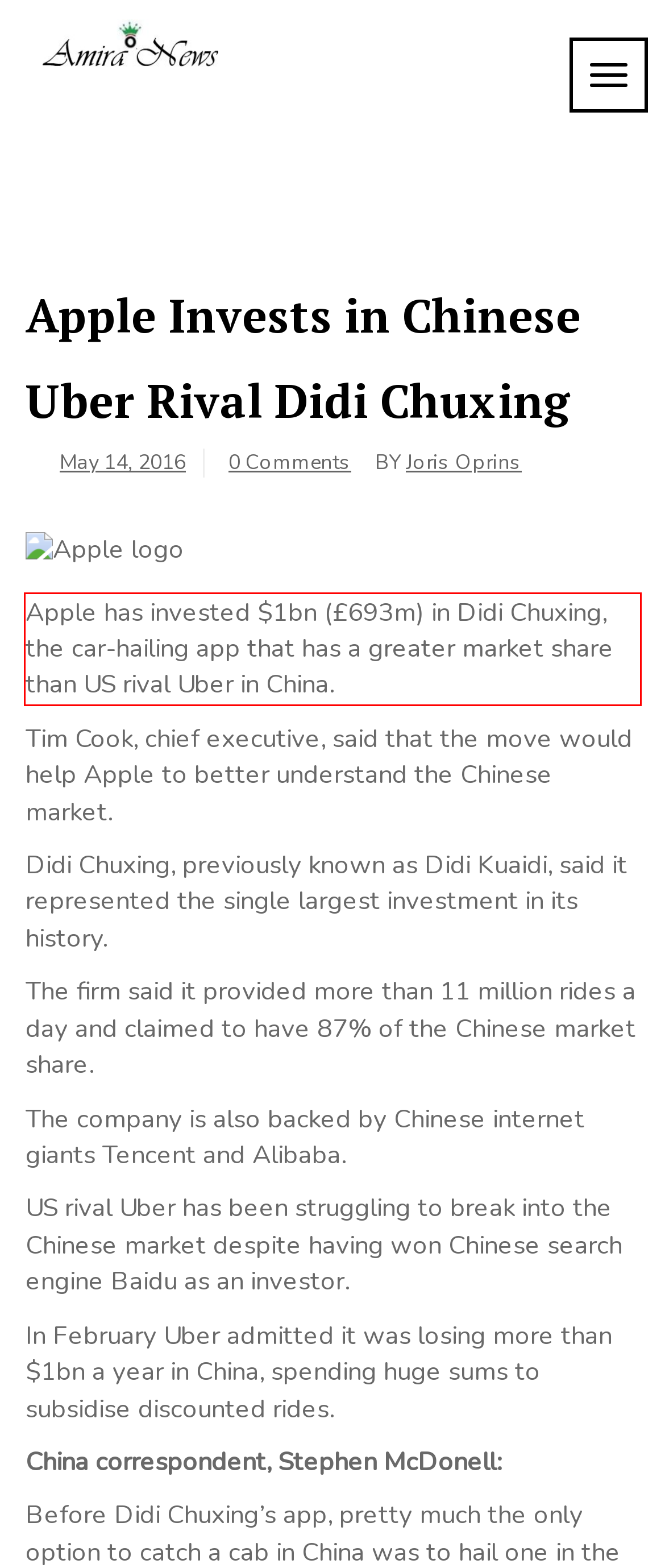You have a screenshot with a red rectangle around a UI element. Recognize and extract the text within this red bounding box using OCR.

Apple has invested $1bn (£693m) in Didi Chuxing, the car-hailing app that has a greater market share than US rival Uber in China.